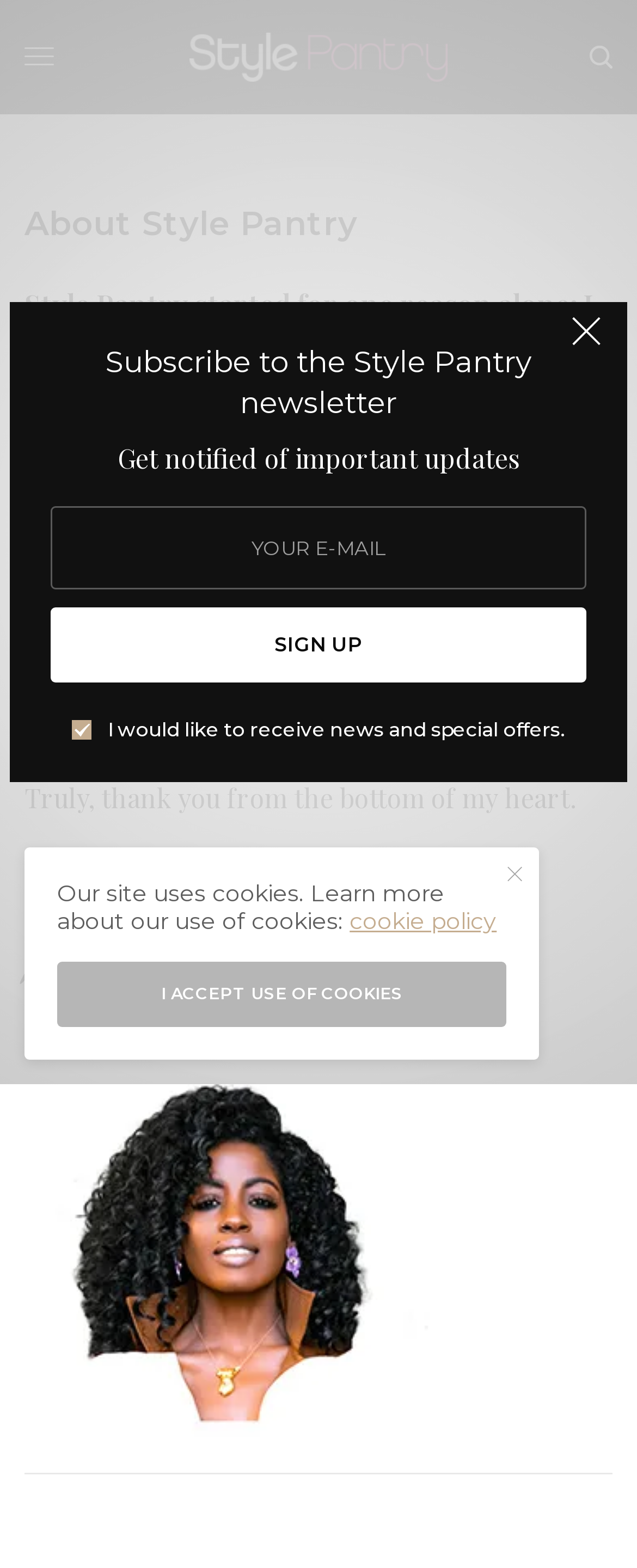Detail the webpage's structure and highlights in your description.

The webpage is about Style Pantry, a fashion-related website. At the top, there is a navigation section with a link to the website's homepage, "StylePantry", accompanied by a small logo image. To the right of this section, there is a small image.

Below the navigation section, there is a prominent section with a heading "About Style Pantry". This section contains a brief introduction to the website, written in a personal tone, explaining the founder's passion for fashion and the history of the website. The text is divided into three paragraphs, with the first paragraph describing the founder's love for fashion, the second paragraph expressing gratitude to loyal readers, and the third paragraph introducing the founder, Folake Kuye Huntoon.

To the right of the introduction section, there is a newsletter subscription section with a heading "Subscribe to the Style Pantry newsletter". This section contains a text box to input an email address, a checkbox to receive news and special offers, and a "SIGN UP" button. Above this section, there is a small image and a "Close" button.

At the bottom of the page, there is a section with a link to the website's cookie policy and a button to accept the use of cookies.